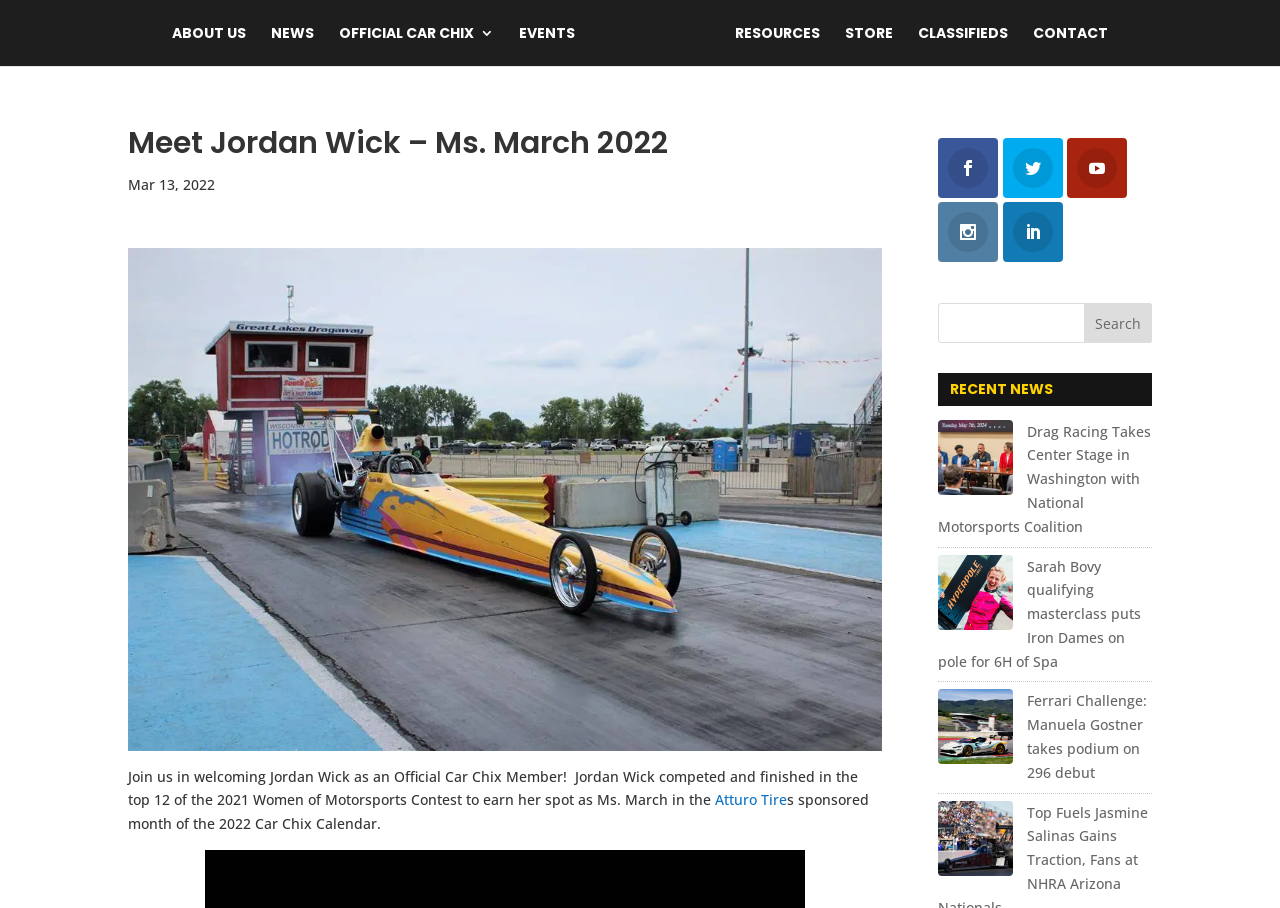Determine the coordinates of the bounding box for the clickable area needed to execute this instruction: "Read recent news about Drag Racing".

[0.733, 0.464, 0.899, 0.59]